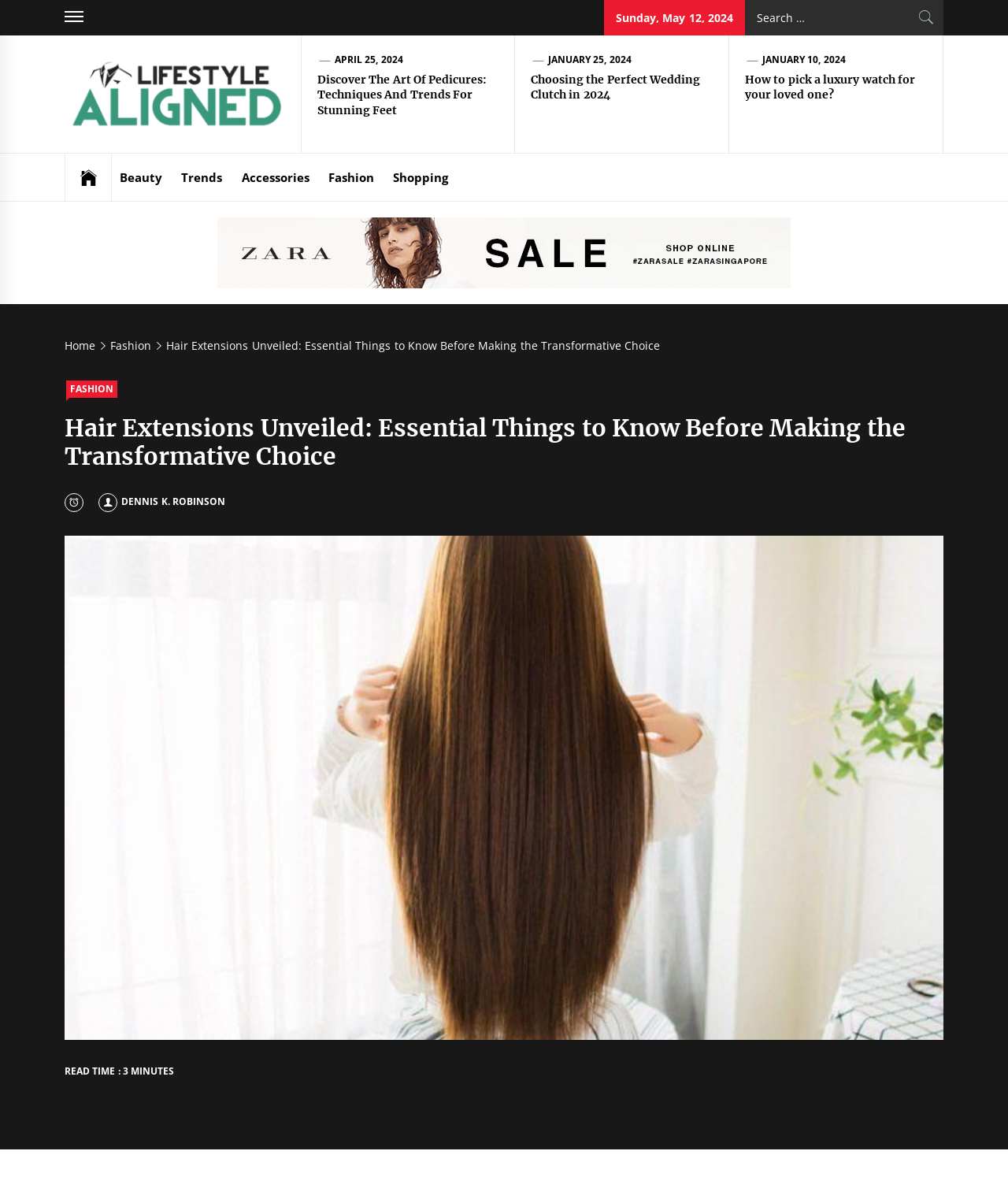Find the bounding box coordinates of the area to click in order to follow the instruction: "Visit Lifestyle Aligned homepage".

[0.064, 0.071, 0.283, 0.085]